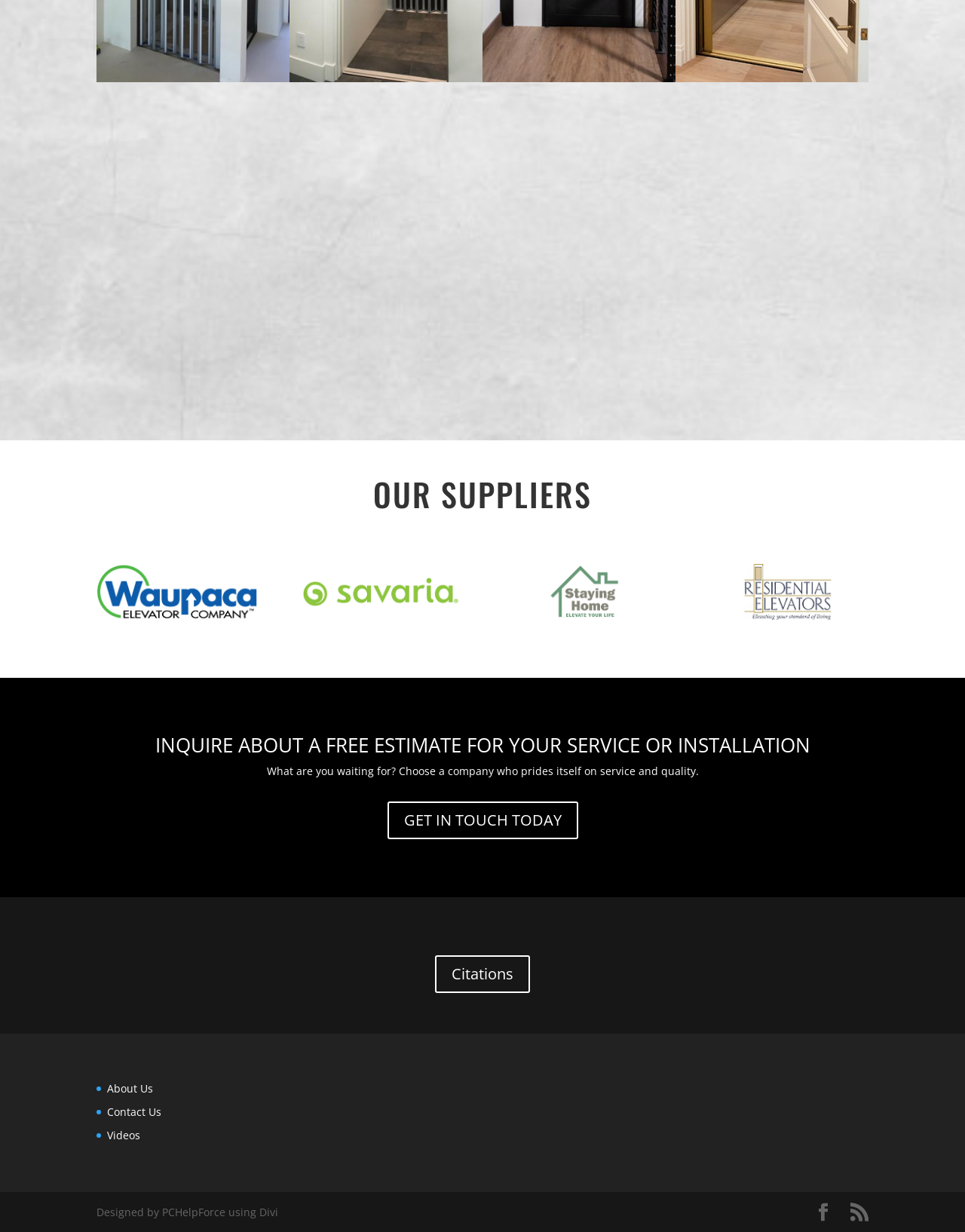Determine the bounding box coordinates for the element that should be clicked to follow this instruction: "Click the '4' link". The coordinates should be given as four float numbers between 0 and 1, in the format [left, top, right, bottom].

[0.1, 0.057, 0.3, 0.069]